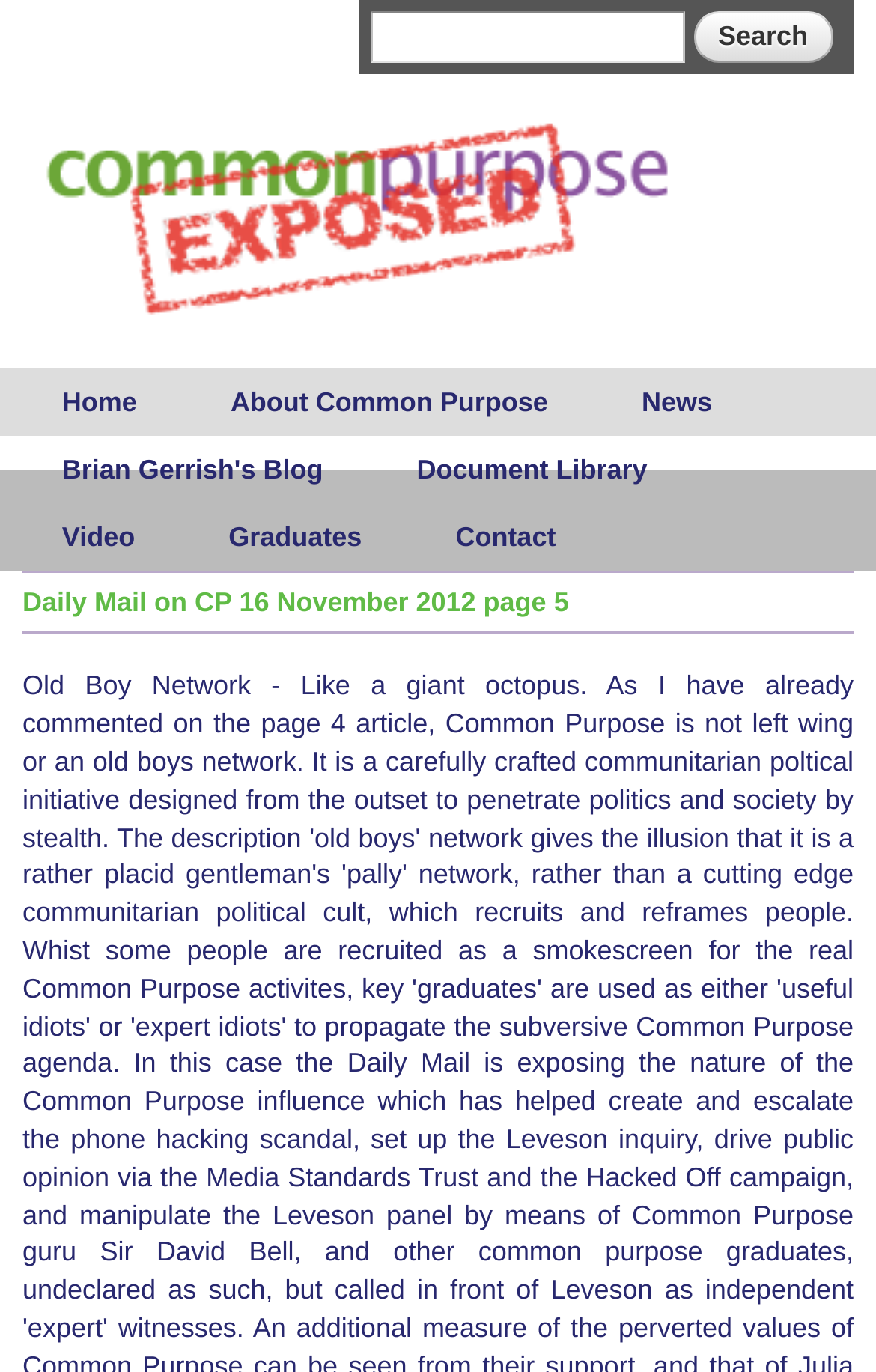Identify the bounding box coordinates of the section to be clicked to complete the task described by the following instruction: "Read Brian Gerrish's Blog". The coordinates should be four float numbers between 0 and 1, formatted as [left, top, right, bottom].

[0.032, 0.318, 0.407, 0.367]